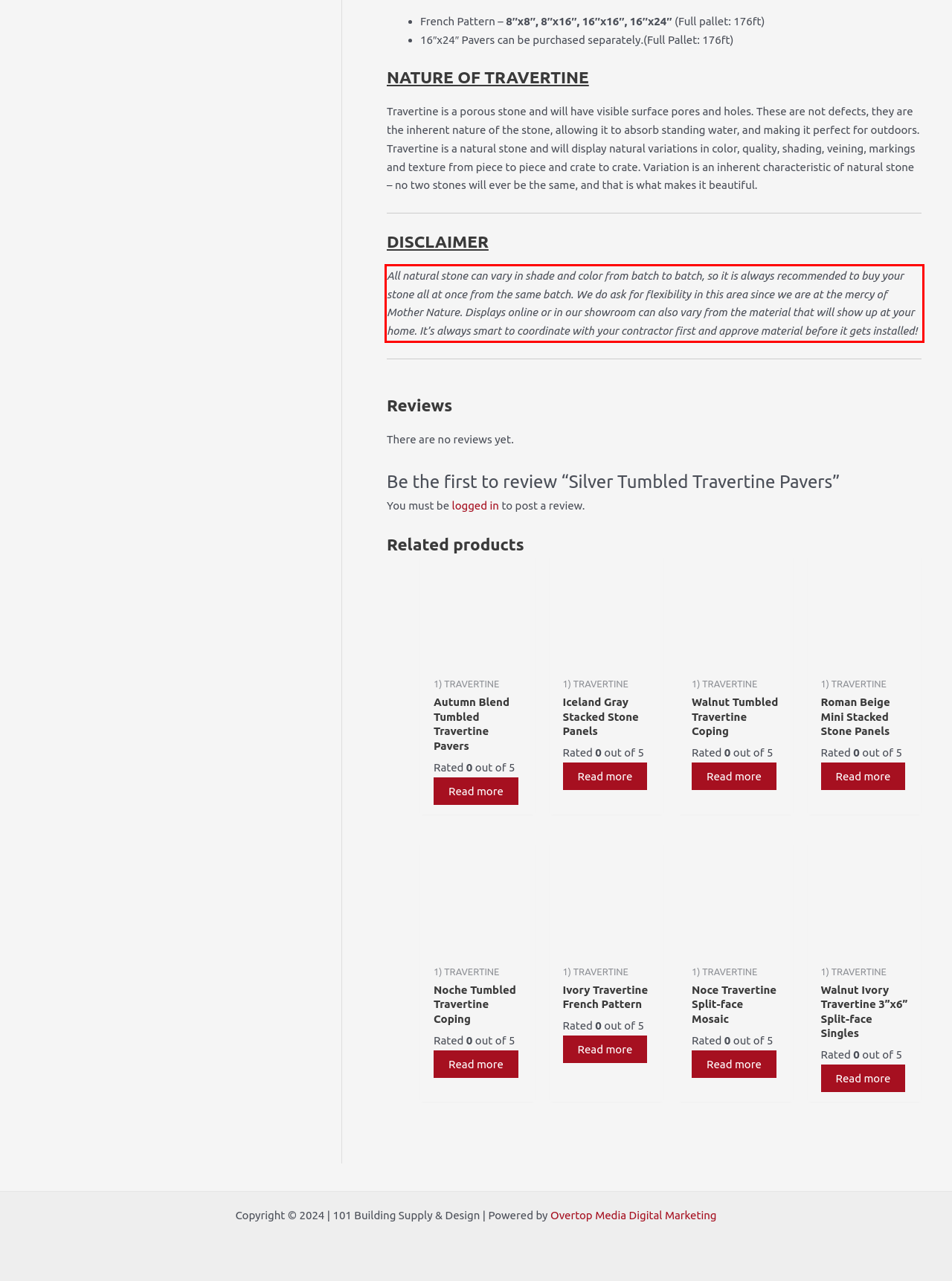Analyze the screenshot of a webpage where a red rectangle is bounding a UI element. Extract and generate the text content within this red bounding box.

All natural stone can vary in shade and color from batch to batch, so it is always recommended to buy your stone all at once from the same batch. We do ask for flexibility in this area since we are at the mercy of Mother Nature. Displays online or in our showroom can also vary from the material that will show up at your home. It’s always smart to coordinate with your contractor first and approve material before it gets installed!